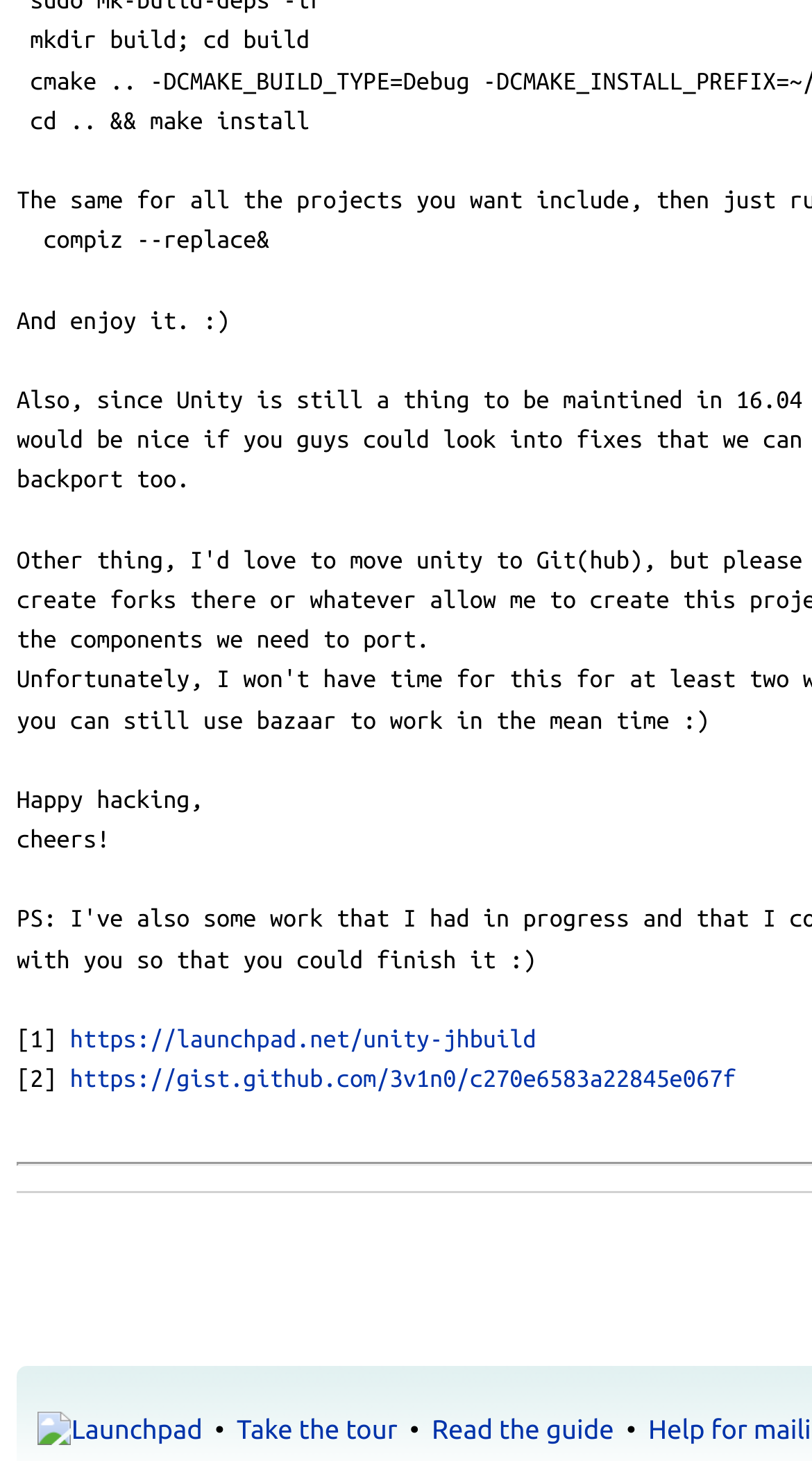How many links are there in the bottom section?
Please provide a full and detailed response to the question.

The bottom section of the page contains three links: 'Launchpad', 'Take the tour', and 'Read the guide'. These links are located at [0.047, 0.969, 0.249, 0.989], [0.292, 0.969, 0.489, 0.989], and [0.532, 0.969, 0.756, 0.989] respectively.